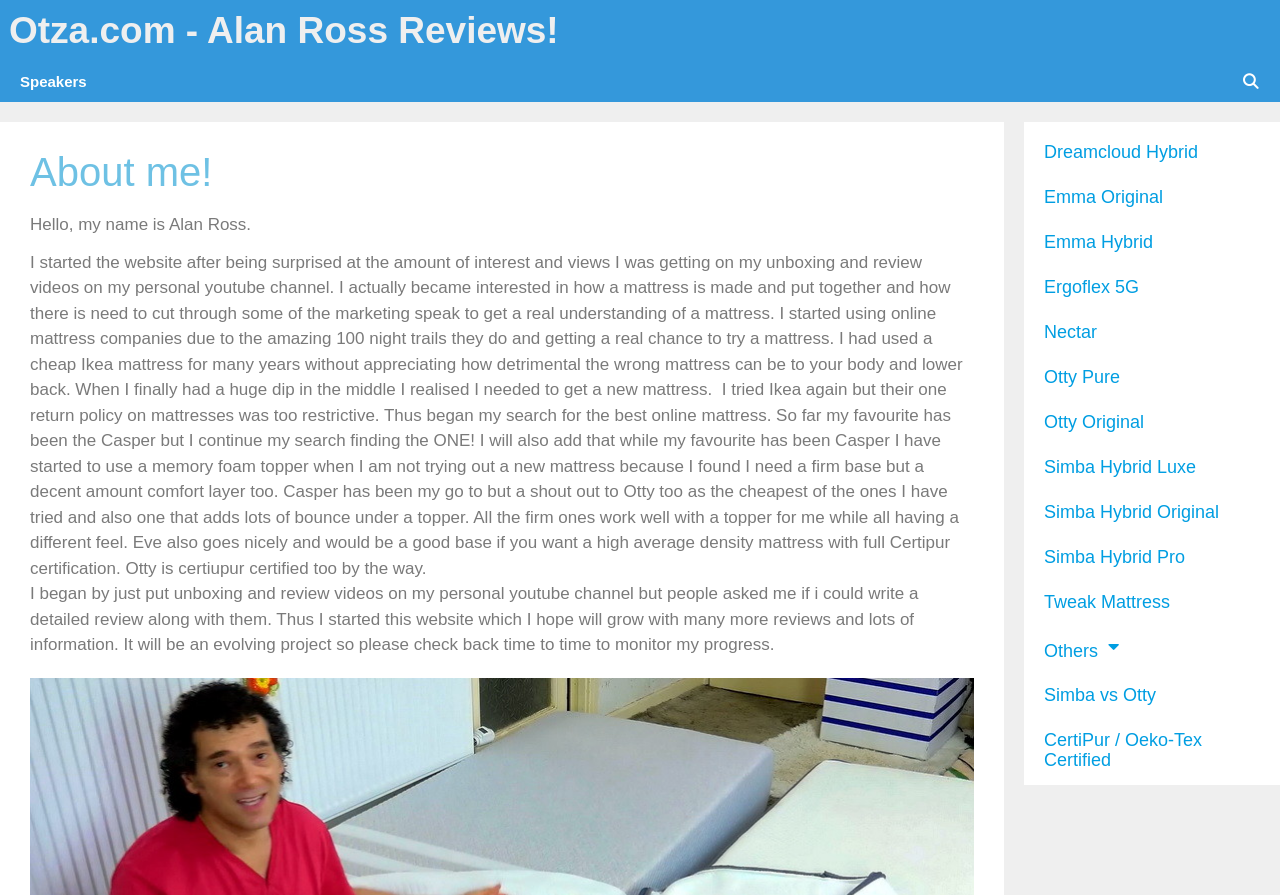Determine the bounding box coordinates of the target area to click to execute the following instruction: "Open Search Bar."

[0.954, 0.07, 1.0, 0.114]